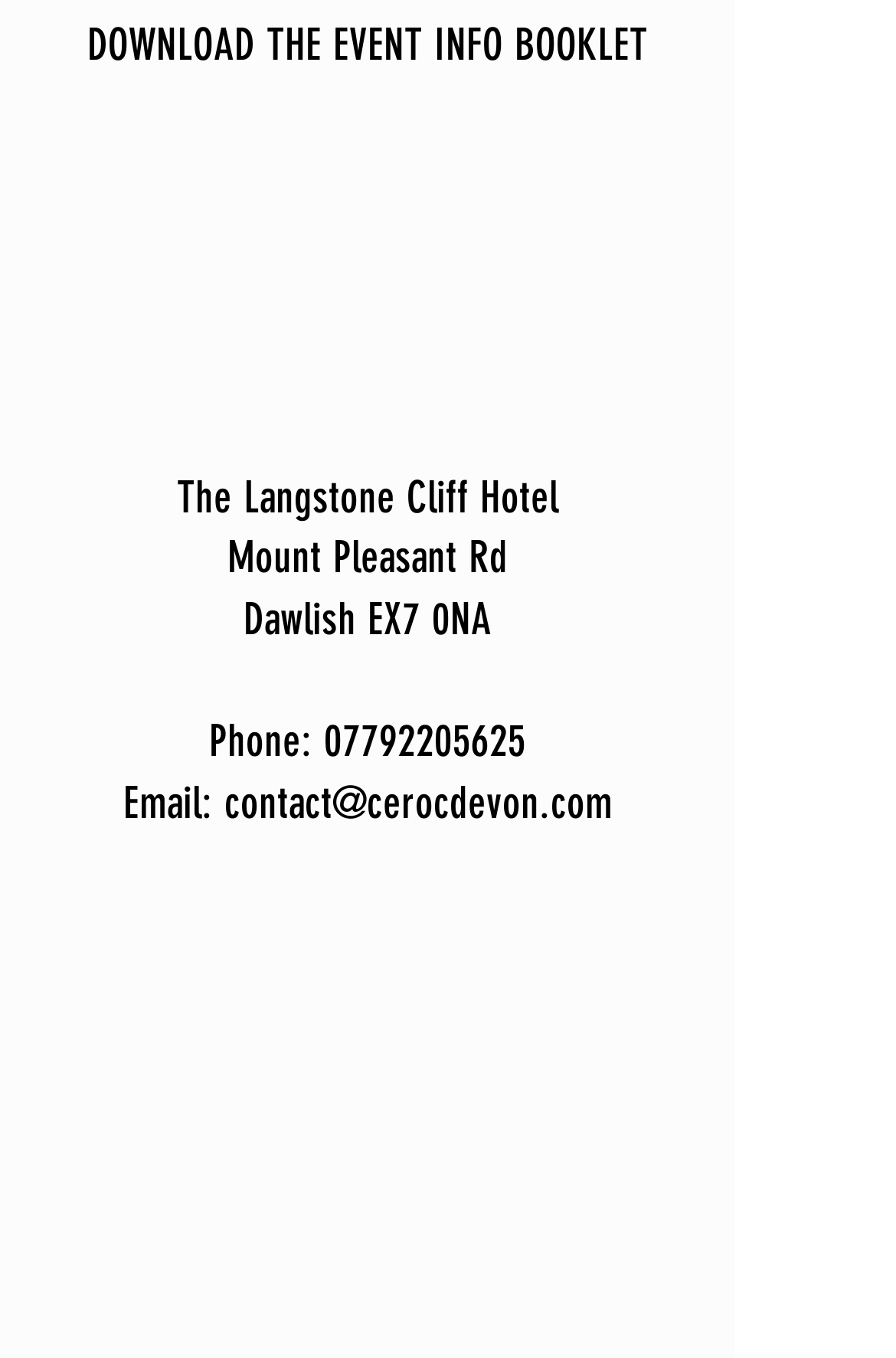Answer the question below using just one word or a short phrase: 
What is the name of the hotel?

The Langstone Cliff Hotel